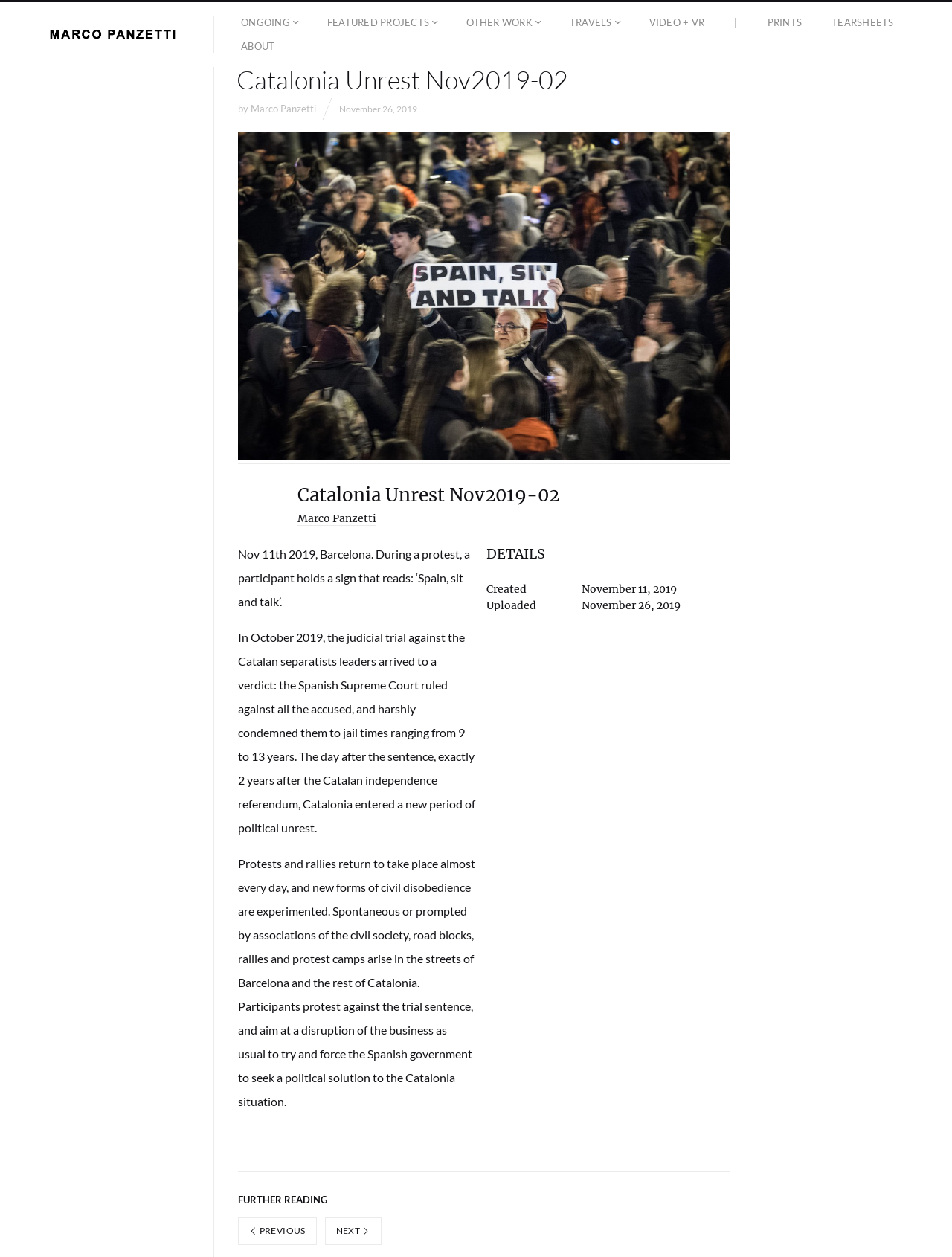Identify the bounding box coordinates of the clickable region necessary to fulfill the following instruction: "view featured projects". The bounding box coordinates should be four float numbers between 0 and 1, i.e., [left, top, right, bottom].

[0.334, 0.009, 0.468, 0.028]